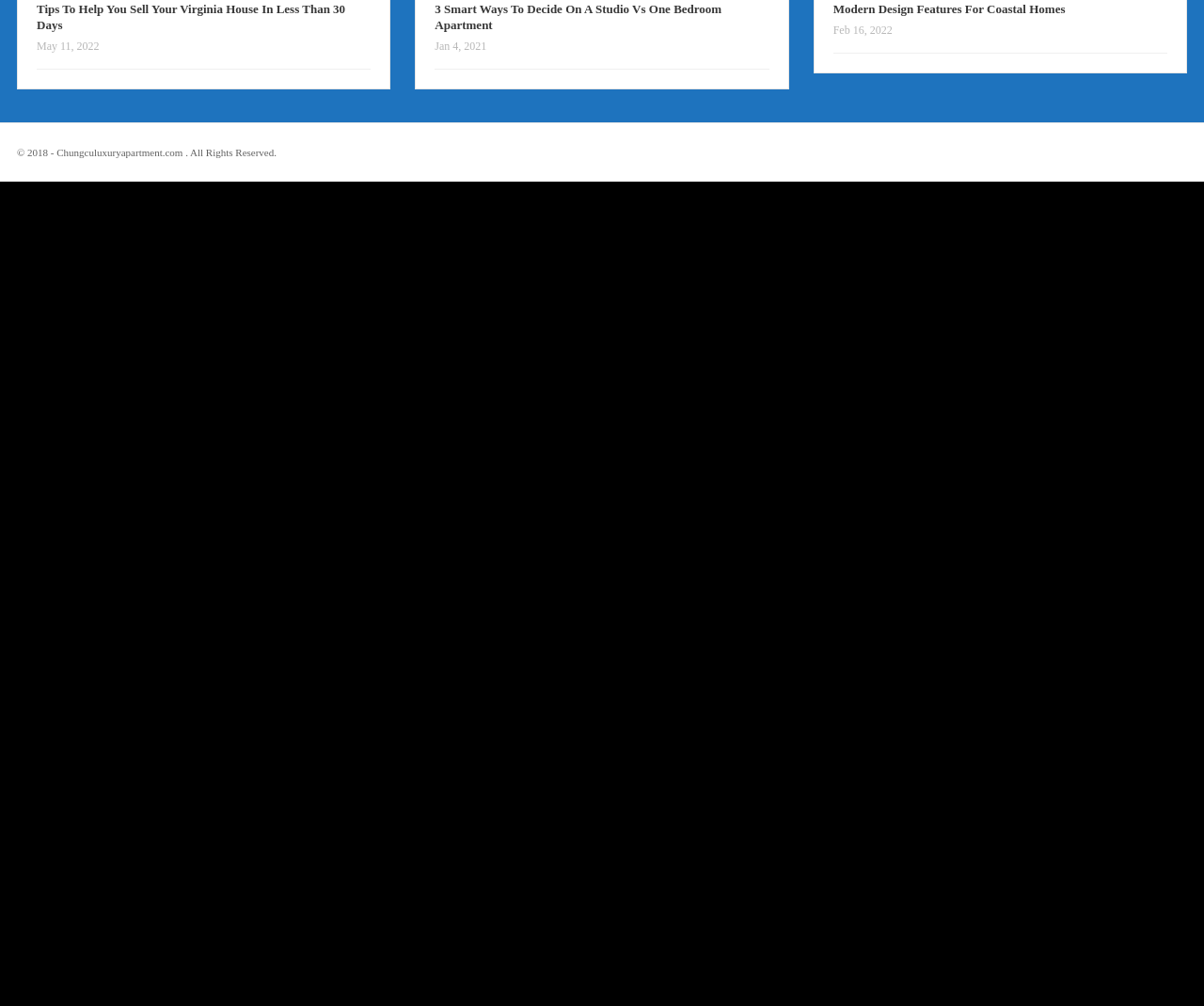Determine the bounding box coordinates for the area that needs to be clicked to fulfill this task: "View recent posts". The coordinates must be given as four float numbers between 0 and 1, i.e., [left, top, right, bottom].

None